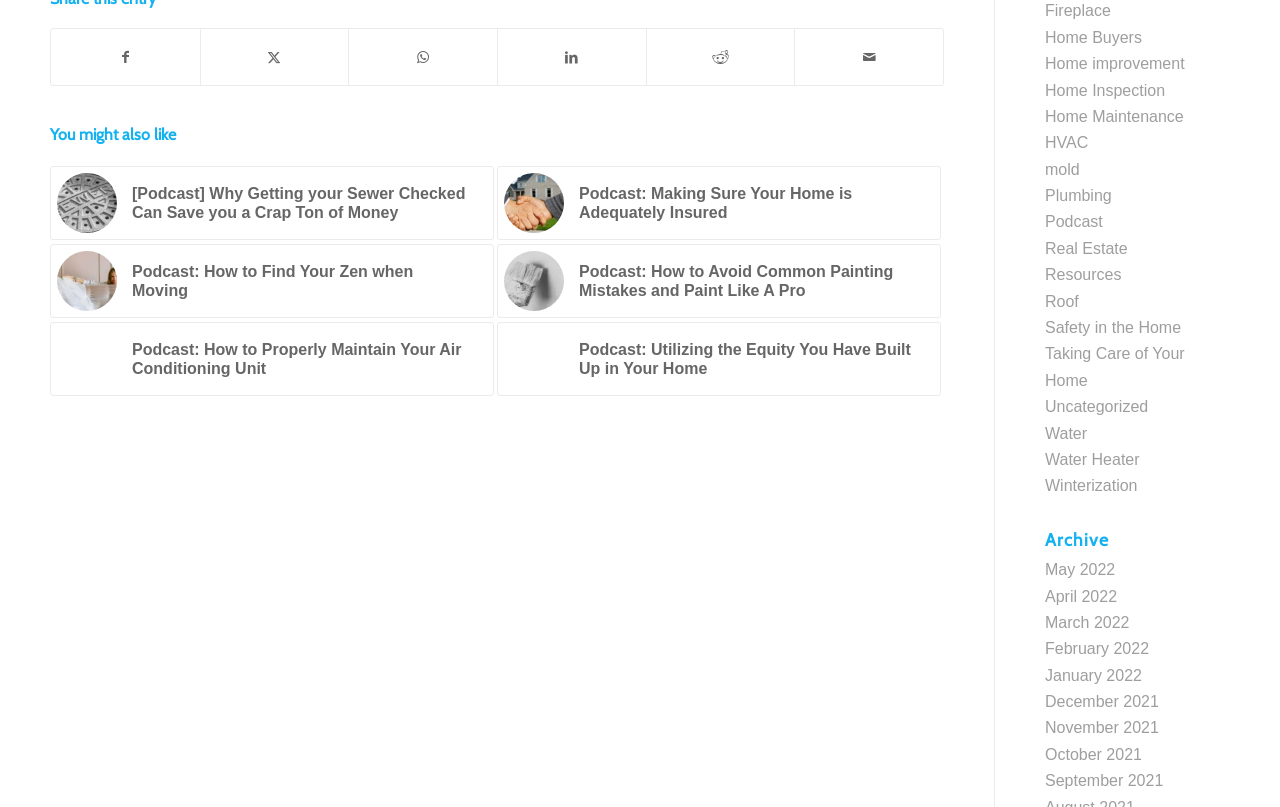Find the bounding box coordinates of the area to click in order to follow the instruction: "View the archive for May 2022".

[0.816, 0.695, 0.871, 0.716]